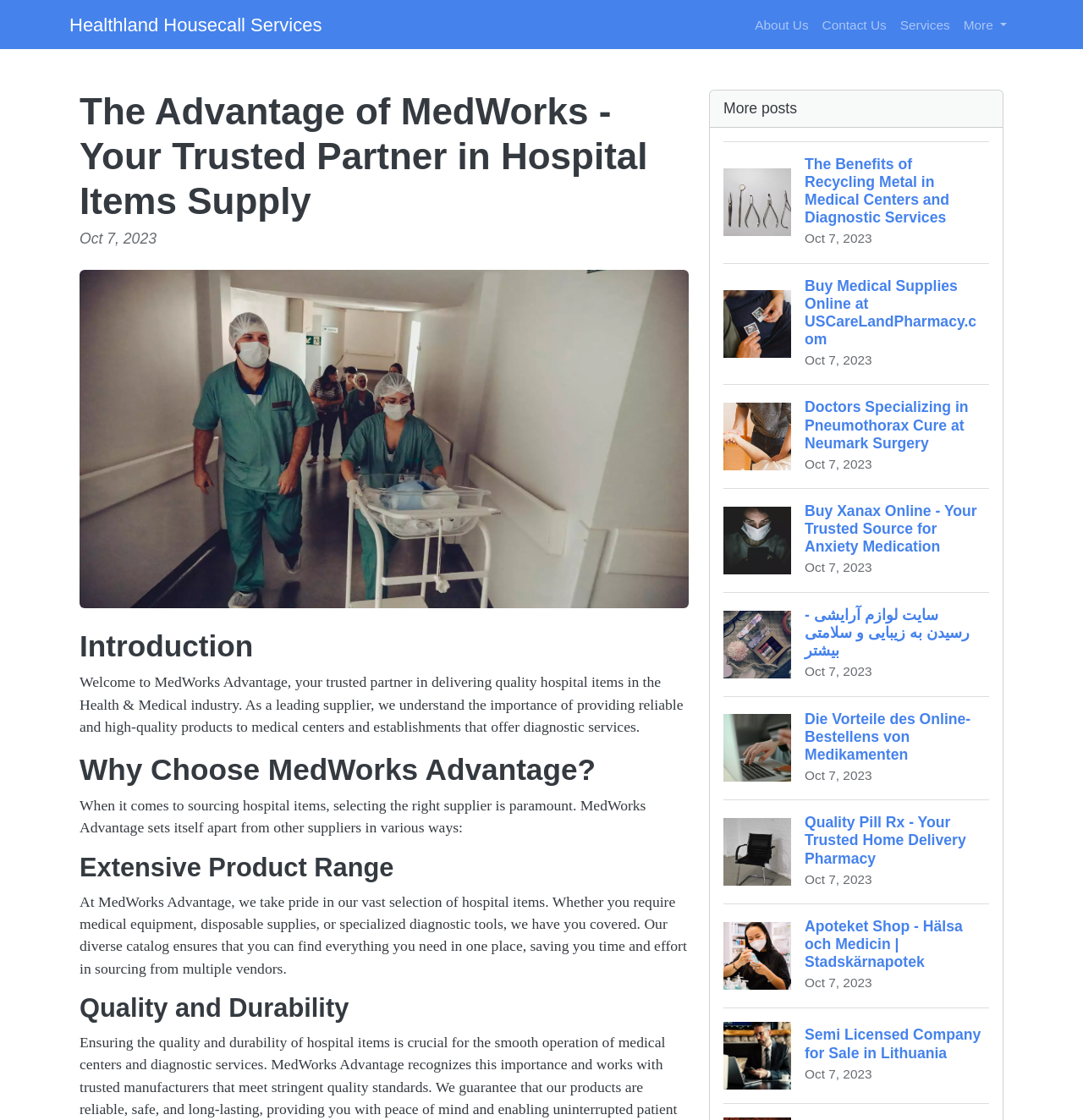Please locate the bounding box coordinates for the element that should be clicked to achieve the following instruction: "Click the 'More' button". Ensure the coordinates are given as four float numbers between 0 and 1, i.e., [left, top, right, bottom].

[0.883, 0.007, 0.936, 0.037]